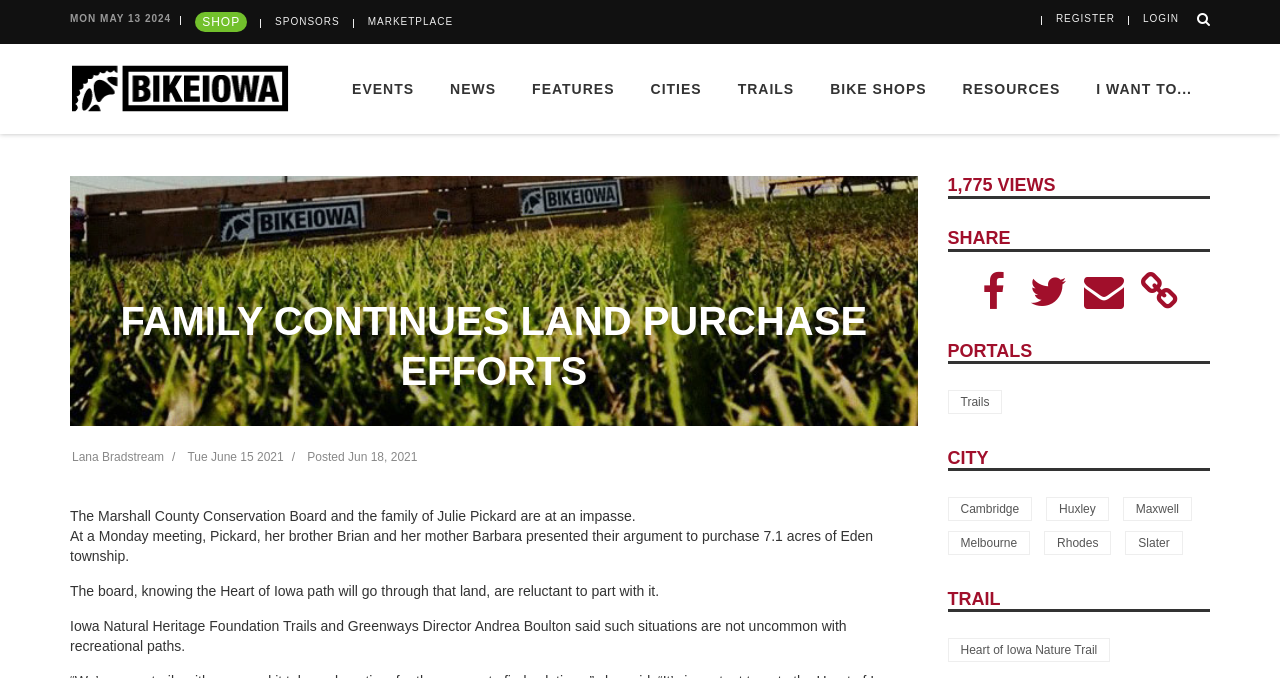Write a detailed summary of the webpage, including text, images, and layout.

The webpage appears to be an article page from a cycling-related website, BIKEIOWA. At the top, there is a navigation menu with links to "SHOP", "SPONSORS", "MARKETPLACE", "REGISTER", and "LOGIN". Below the navigation menu, there is a logo of BIKEIOWA, which is an image.

The main content of the page is an article titled "FAMILY CONTINUES LAND PURCHASE EFFORTS". The article has a date "MON MAY 13 2024" at the top. Below the title, there are several paragraphs of text describing the story of a family's efforts to purchase land for a recreational path. The article also includes quotes from individuals involved in the story.

To the right of the article, there are several links and headings, including "EVENTS", "NEWS", "FEATURES", "CITIES", "TRAILS", "BIKE SHOPS", "RESOURCES", and "I WANT TO...". There is also a section with links to share the article on social media platforms like Facebook, Twitter, and Email.

Further down the page, there are headings and links to "PORTALS", "CITY", and "TRAIL", which seem to be related to cycling trails and routes. The "CITY" section has links to specific cities, such as Cambridge, Huxley, and Maxwell, while the "TRAIL" section has a link to the "Heart of Iowa Nature Trail".